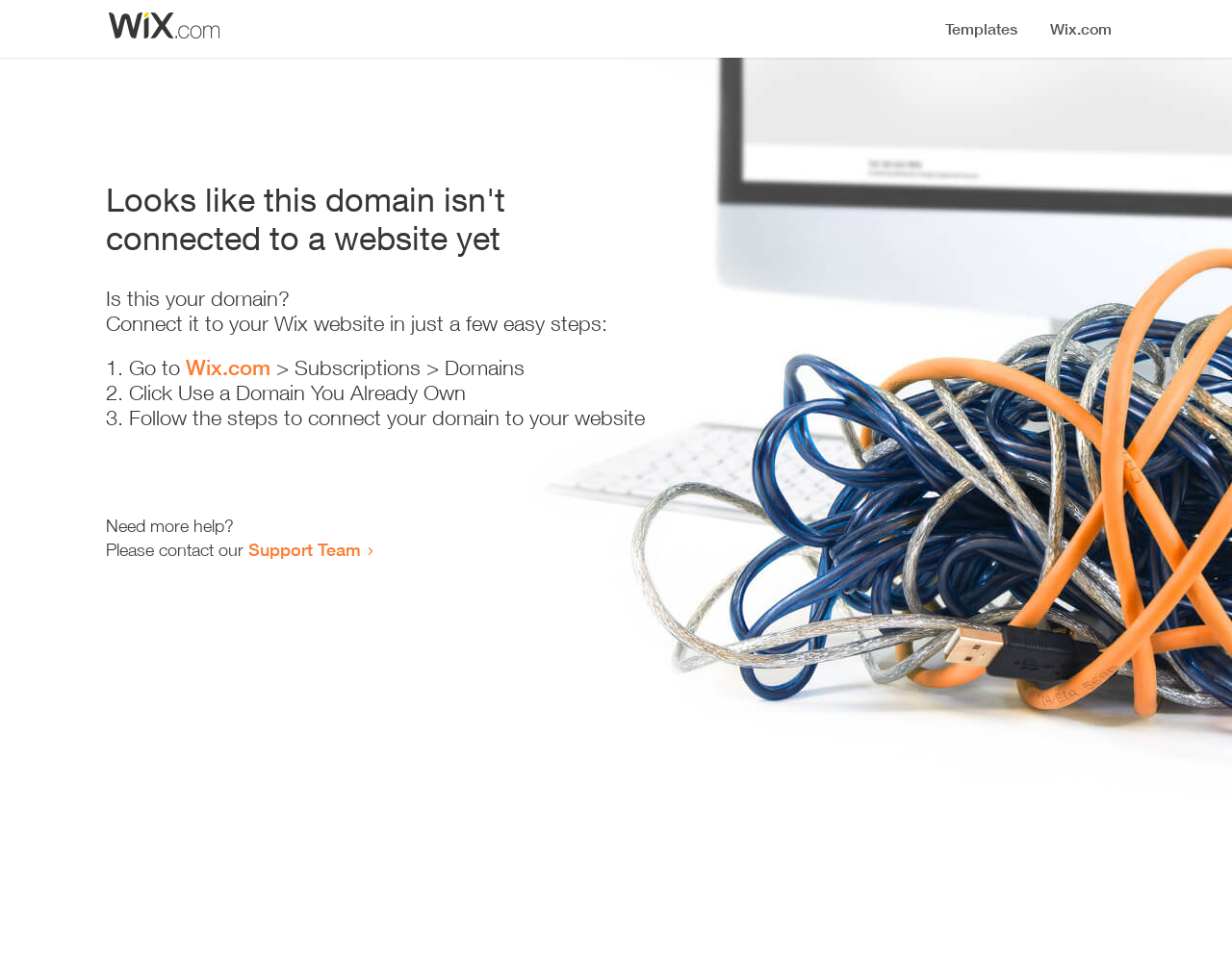Detail the features and information presented on the webpage.

The webpage appears to be an error page, indicating that a domain is not connected to a website yet. At the top, there is a small image, followed by a heading that states the error message. Below the heading, there is a series of instructions to connect the domain to a Wix website. 

The instructions are presented in a step-by-step format, with each step numbered and accompanied by a brief description. The first step involves going to Wix.com, followed by navigating to the Subscriptions and Domains section. The second step is to click on "Use a Domain You Already Own", and the third step is to follow the instructions to connect the domain to the website.

At the bottom of the page, there is a section that offers additional help, with a link to contact the Support Team. Overall, the page is simple and easy to navigate, with clear instructions and minimal clutter.